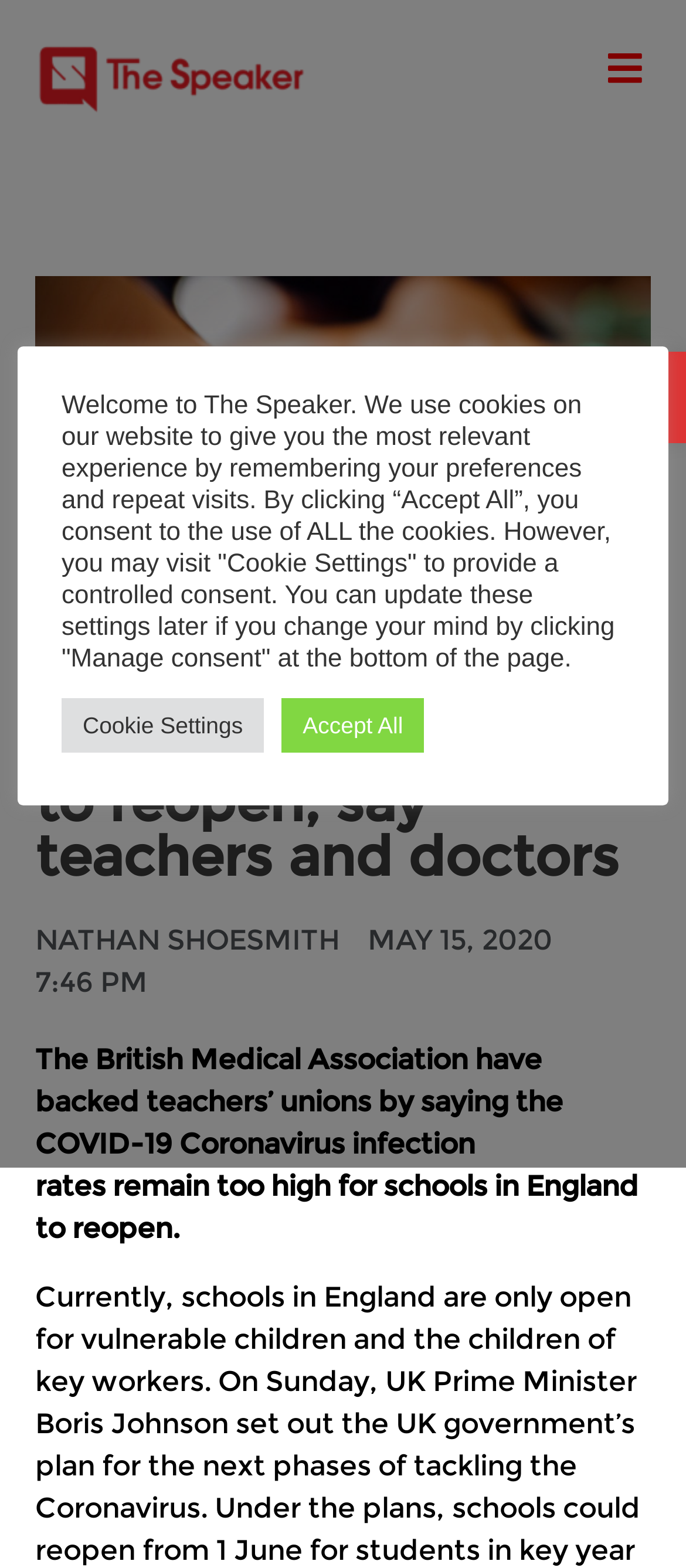Offer a detailed account of what is visible on the webpage.

The webpage appears to be a news article from "The Speaker" with a focus on the COVID-19 pandemic. At the top right corner, there is a link to "Open toolbar Accessibility Tools" accompanied by an image with the same description. Below this, there is a menu toggle button labeled "Menu Toggle" that is not expanded.

The main content of the webpage is divided into sections. At the top, there is a figure with no description, followed by a heading that reads "Too early for schools to reopen, say teachers and doctors". This heading is centered near the top of the page.

Below the heading, there are two links side by side, one labeled "NATHAN SHOESMITH" and the other labeled "MAY 15, 2020" with a time element indicating the publication time. Further down, there is a static text element that displays the article's content, which discusses the British Medical Association's stance on reopening schools in England due to high COVID-19 infection rates.

At the bottom of the page, there is a notice about the website's use of cookies, which includes a static text element with a lengthy description and two links, "Cookie Settings" and "Accept All", allowing users to manage their cookie preferences.